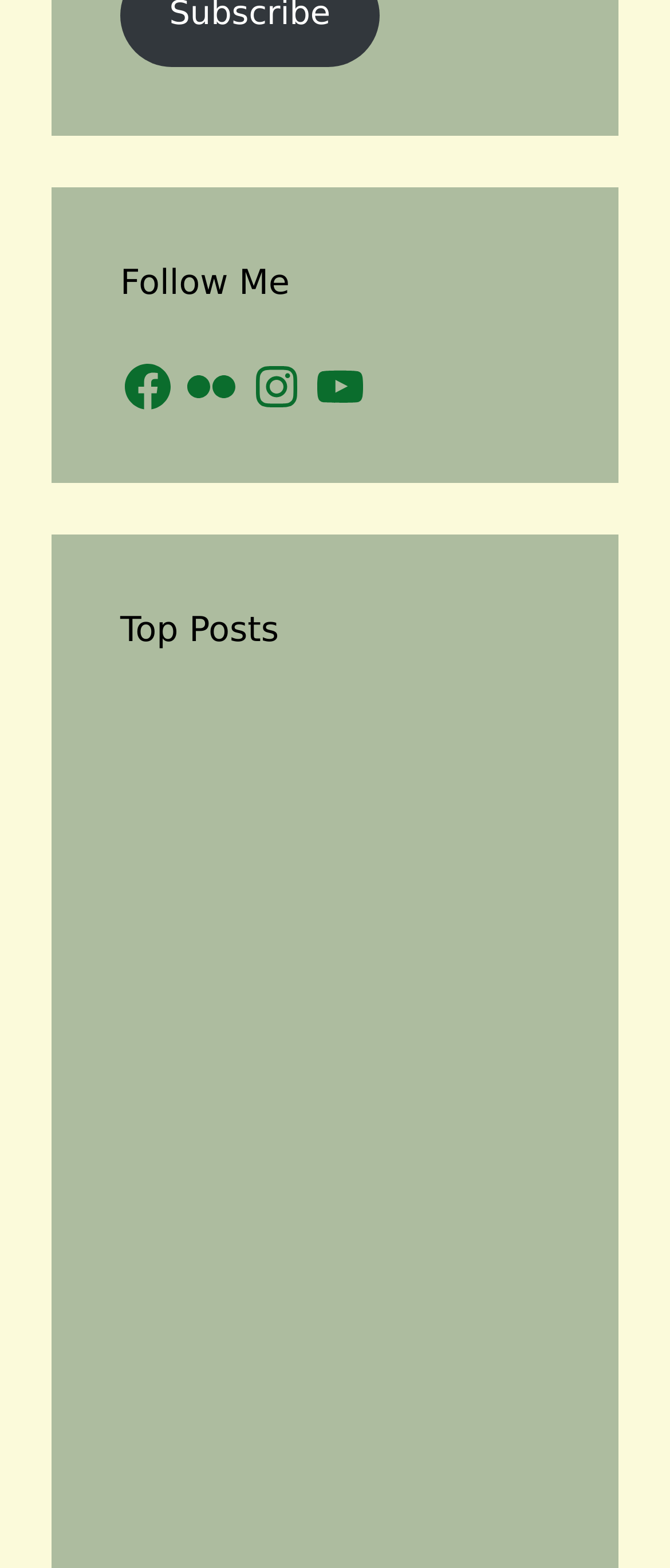Identify the bounding box coordinates of the region that should be clicked to execute the following instruction: "Explore A Colorful Encounter with the Painted Bunting".

[0.505, 0.45, 0.821, 0.594]